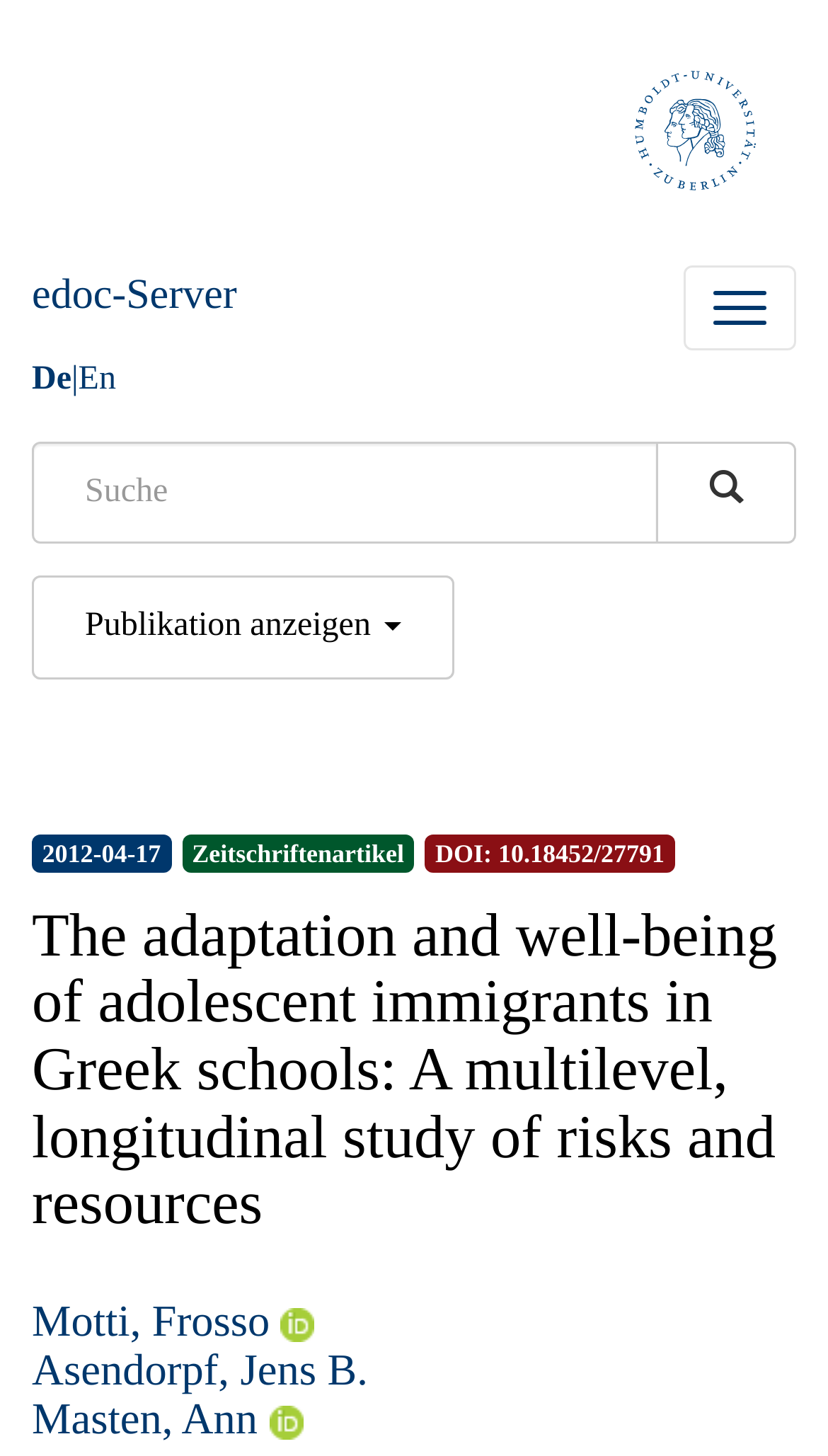Please give a one-word or short phrase response to the following question: 
What is the language switcher located?

Top middle